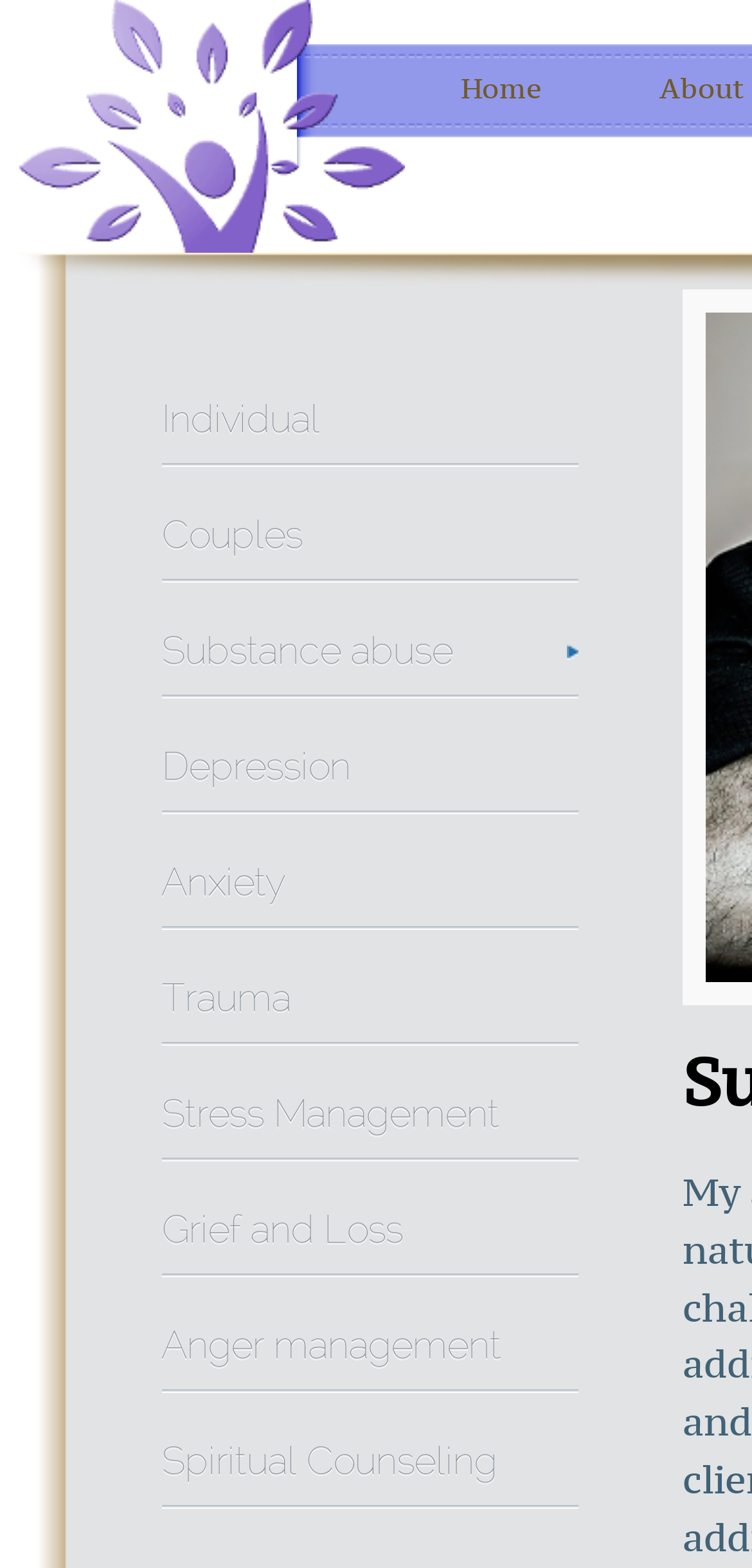Bounding box coordinates are to be given in the format (top-left x, top-left y, bottom-right x, bottom-right y). All values must be floating point numbers between 0 and 1. Provide the bounding box coordinate for the UI element described as: Anxiety

[0.215, 0.534, 0.769, 0.593]